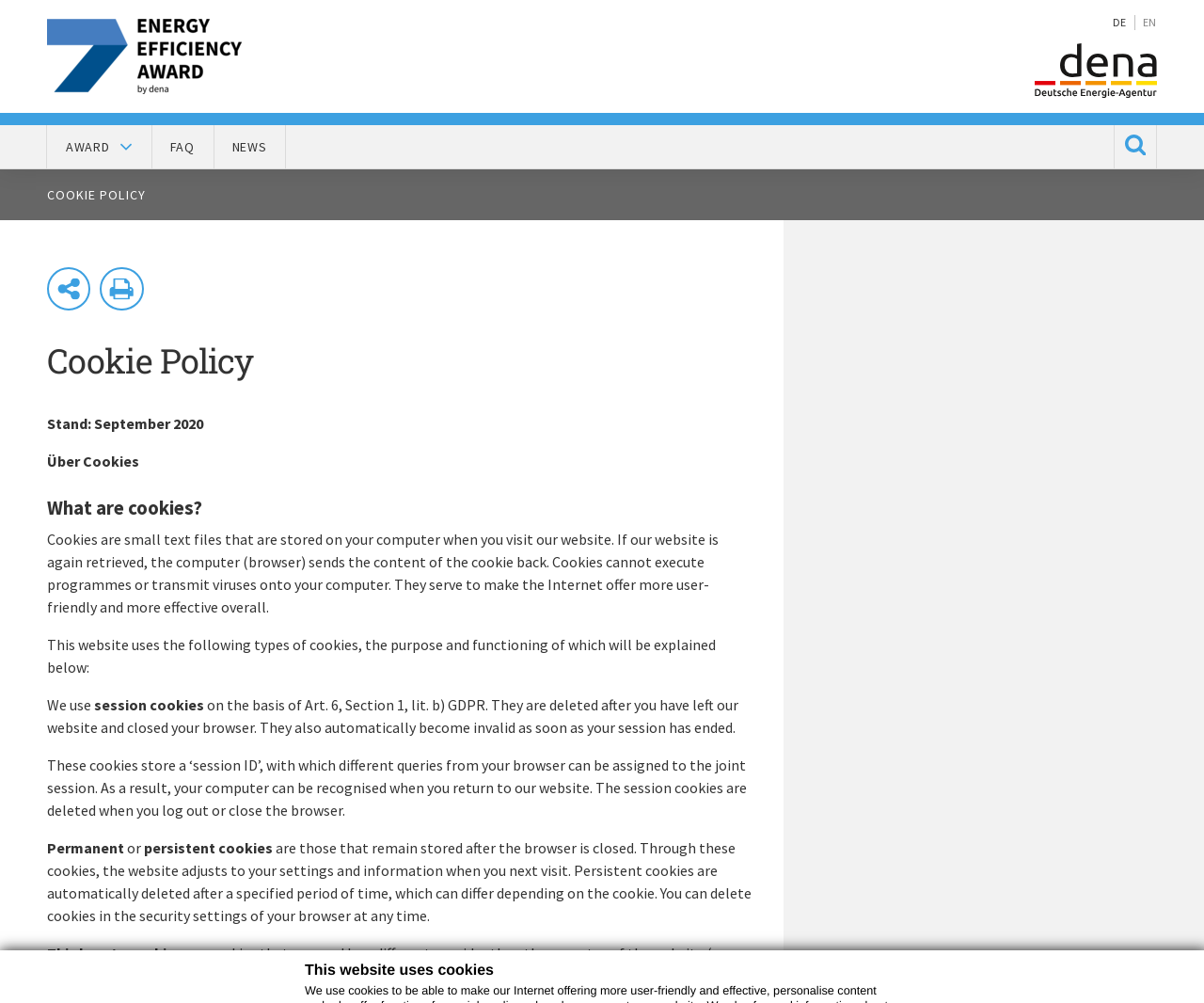Identify the bounding box coordinates of the section to be clicked to complete the task described by the following instruction: "Click the 'dena' link". The coordinates should be four float numbers between 0 and 1, formatted as [left, top, right, bottom].

[0.039, 0.045, 0.201, 0.064]